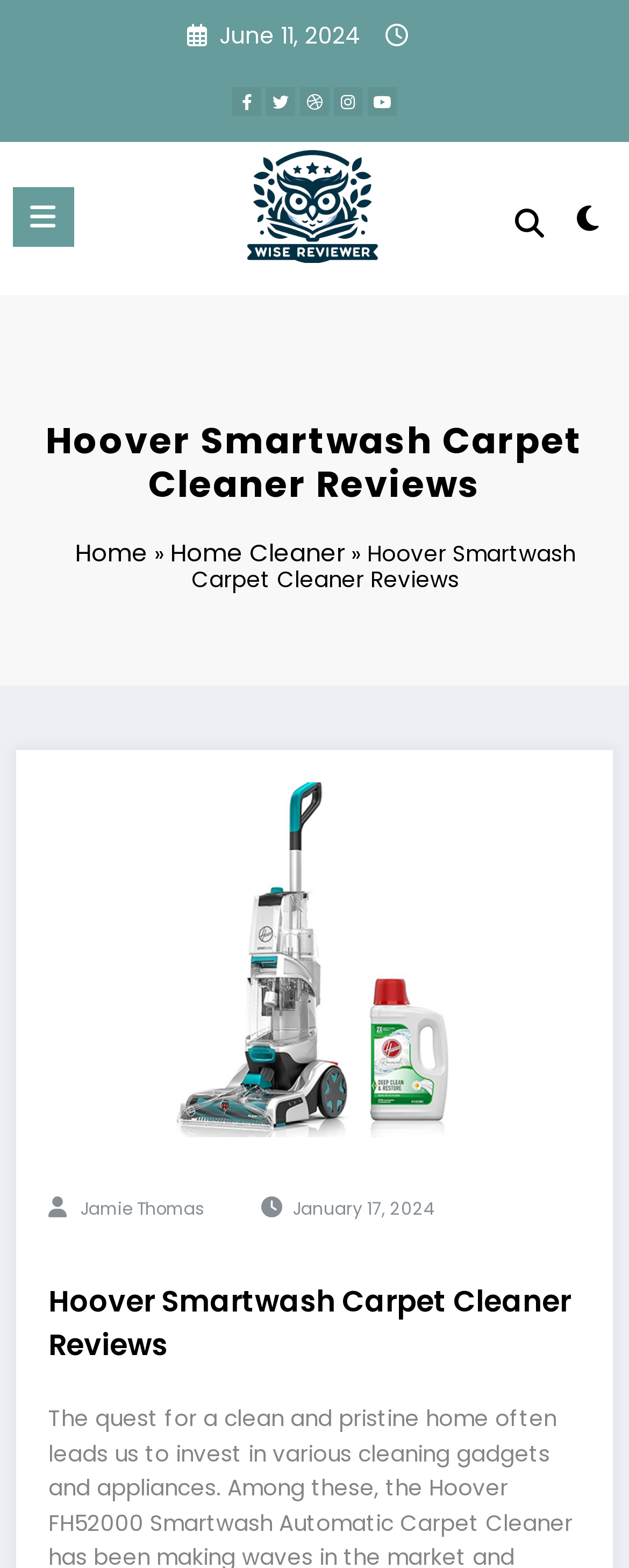What is the type of the webpage?
Carefully examine the image and provide a detailed answer to the question.

The type of the webpage can be inferred from the content and structure of the webpage, which includes a review of a specific product, the Hoover Smartwash carpet cleaner.